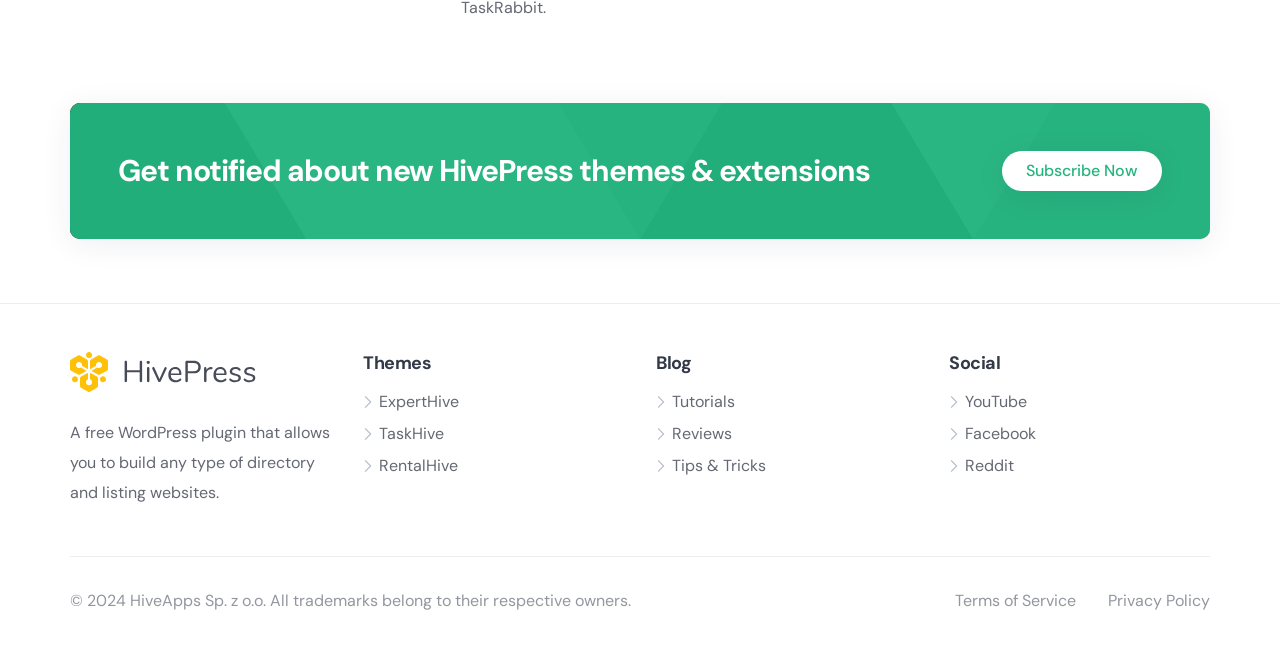Look at the image and answer the question in detail:
What are the two policy links at the bottom?

The two policy links at the bottom of the page can be found next to the copyright information, which are 'Terms of Service' and 'Privacy Policy'.